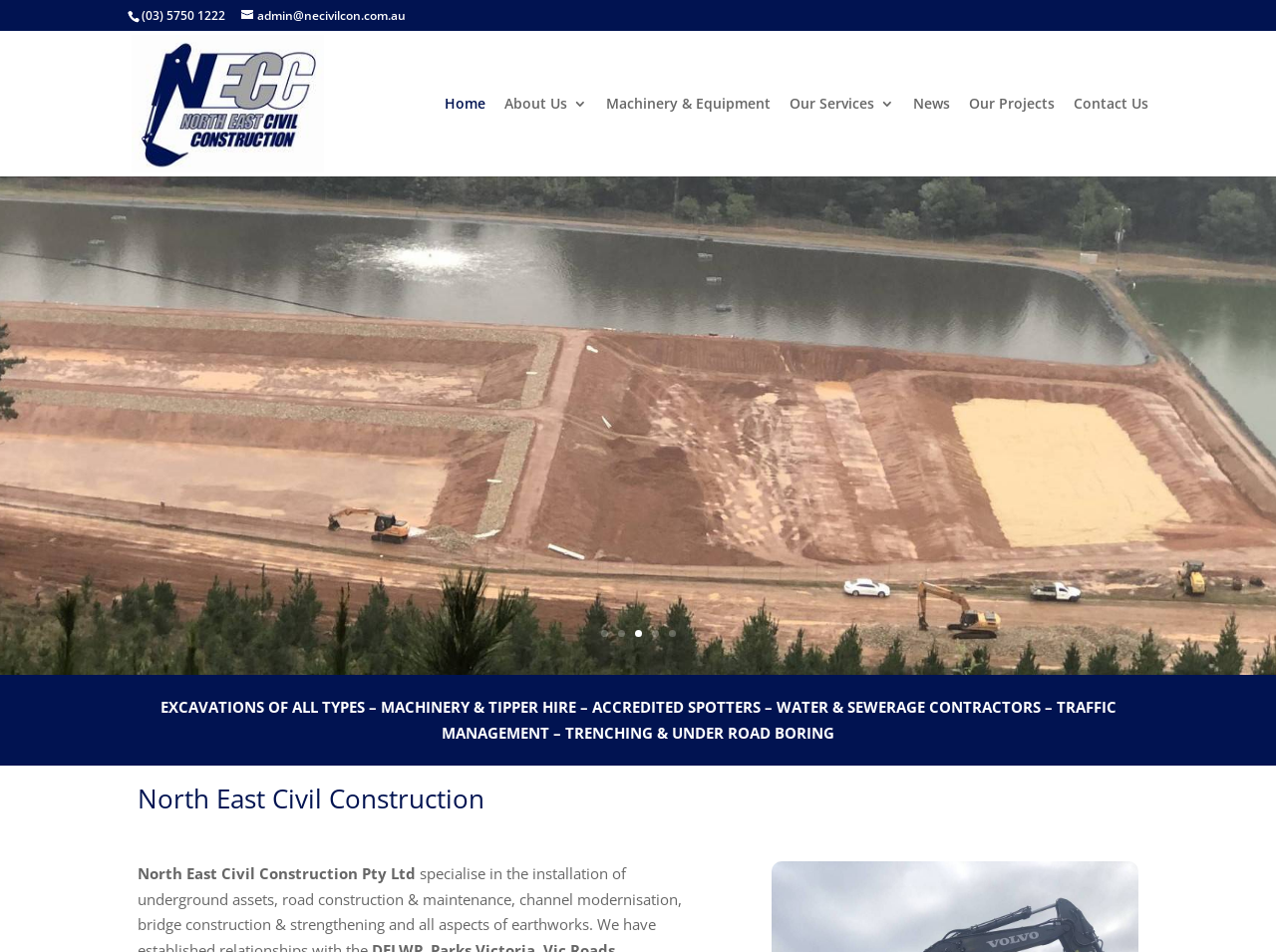Pinpoint the bounding box coordinates of the clickable element to carry out the following instruction: "Visit Facebook."

None